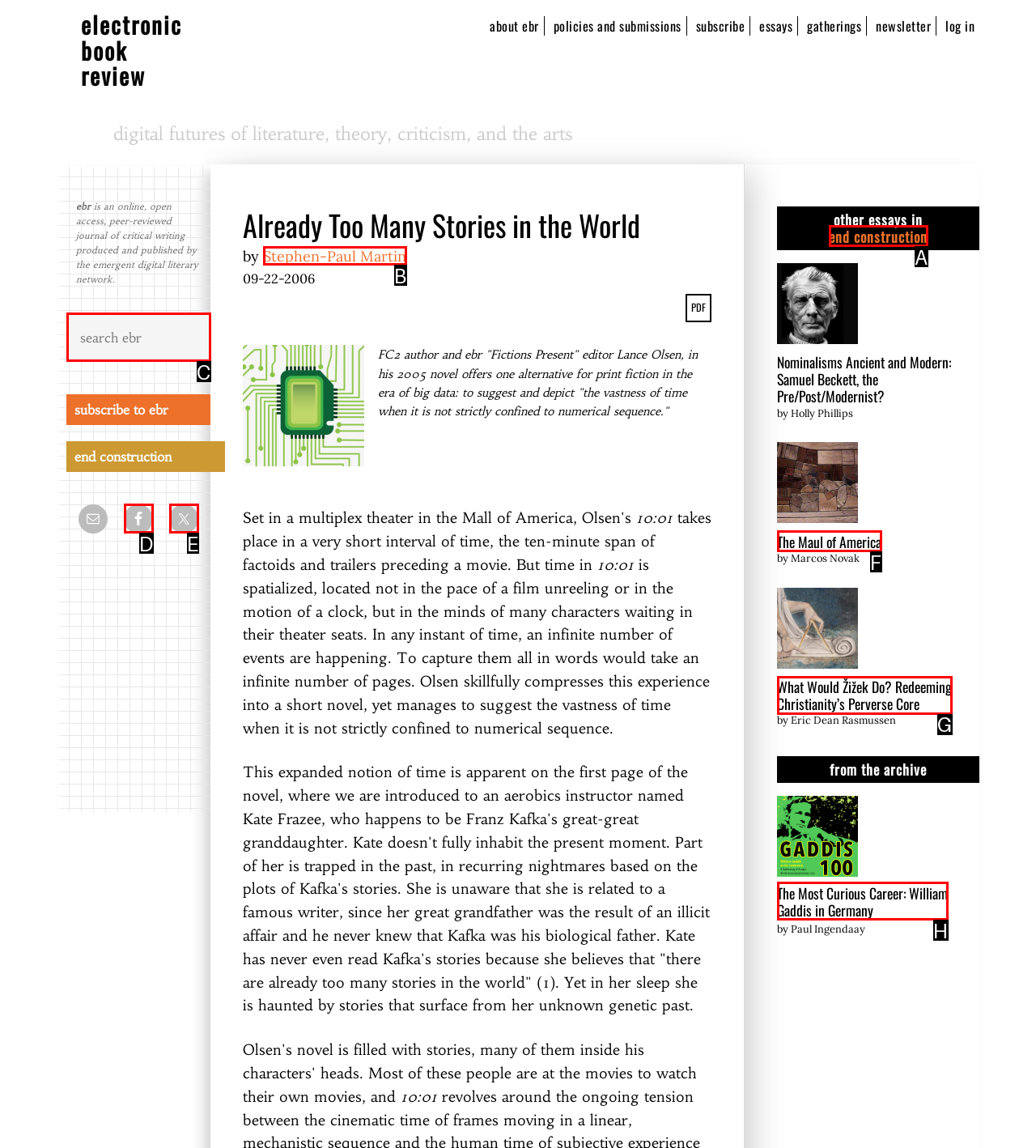Select the option that matches this description: The Maul of America
Answer by giving the letter of the chosen option.

F